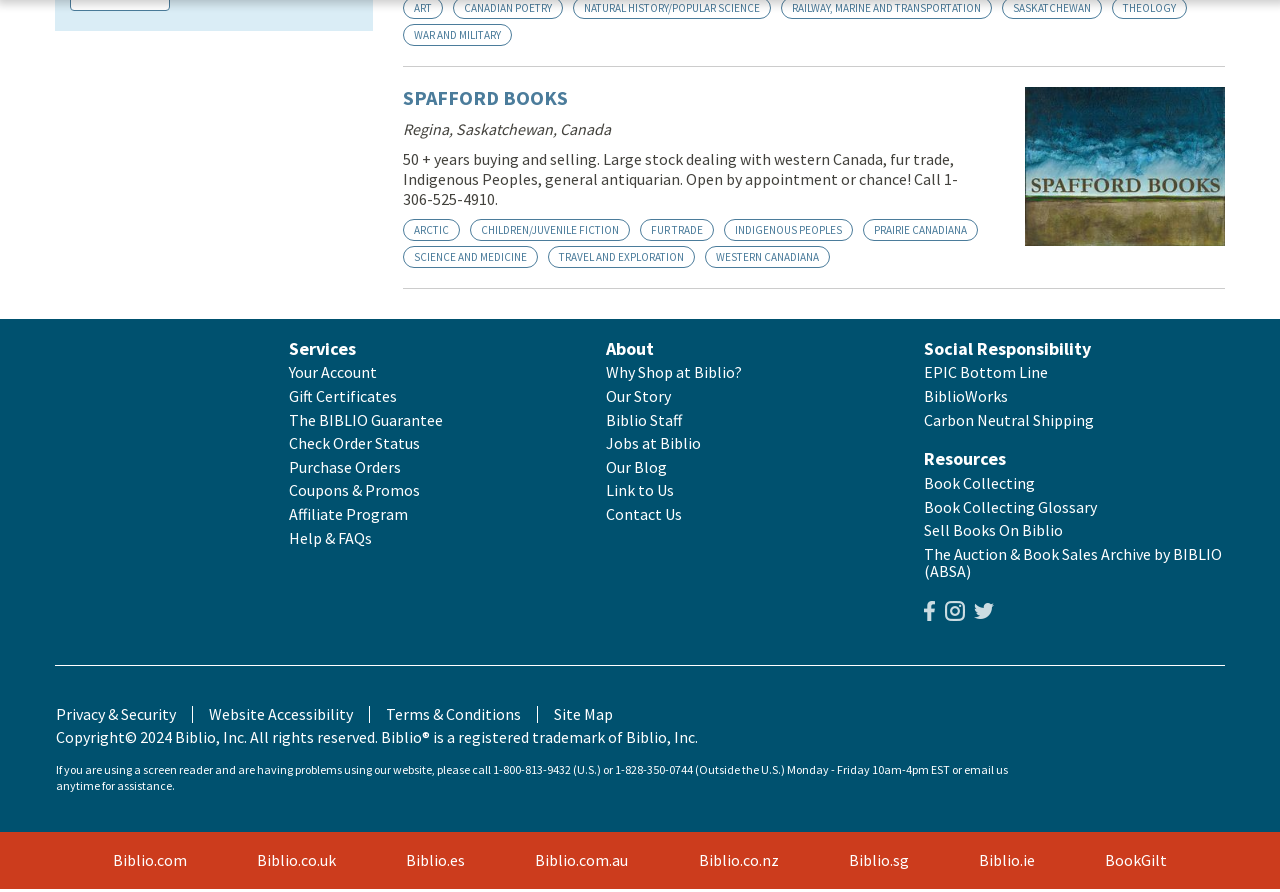Determine the bounding box coordinates for the area you should click to complete the following instruction: "View the 'Biblio: used and collectible books' page".

[0.043, 0.383, 0.176, 0.575]